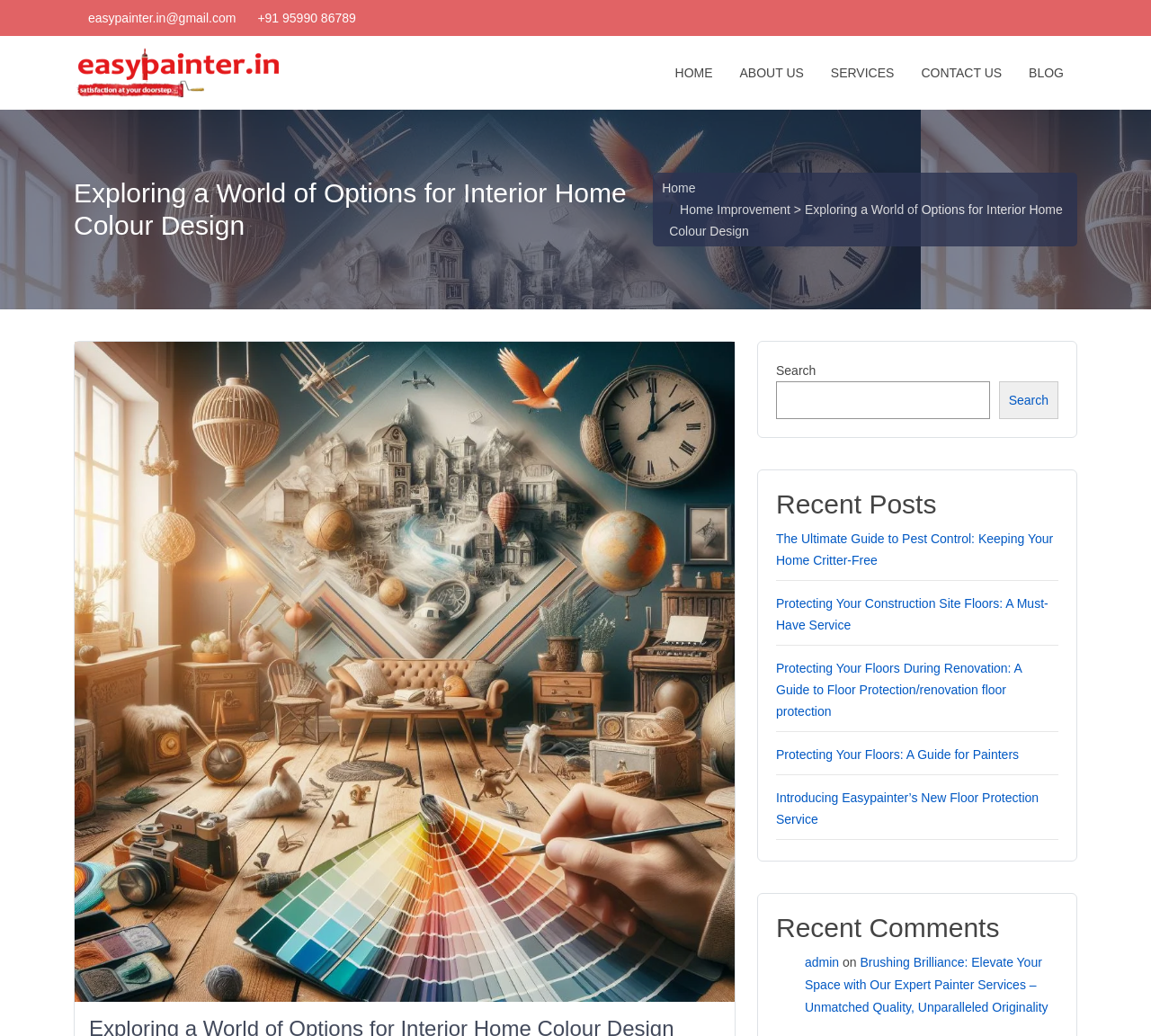What is the phone number to contact Easy Painter?
Refer to the image and offer an in-depth and detailed answer to the question.

I found the phone number by looking at the top section of the webpage, where the contact information is usually displayed. The phone number is listed as '+91 95990 86789'.